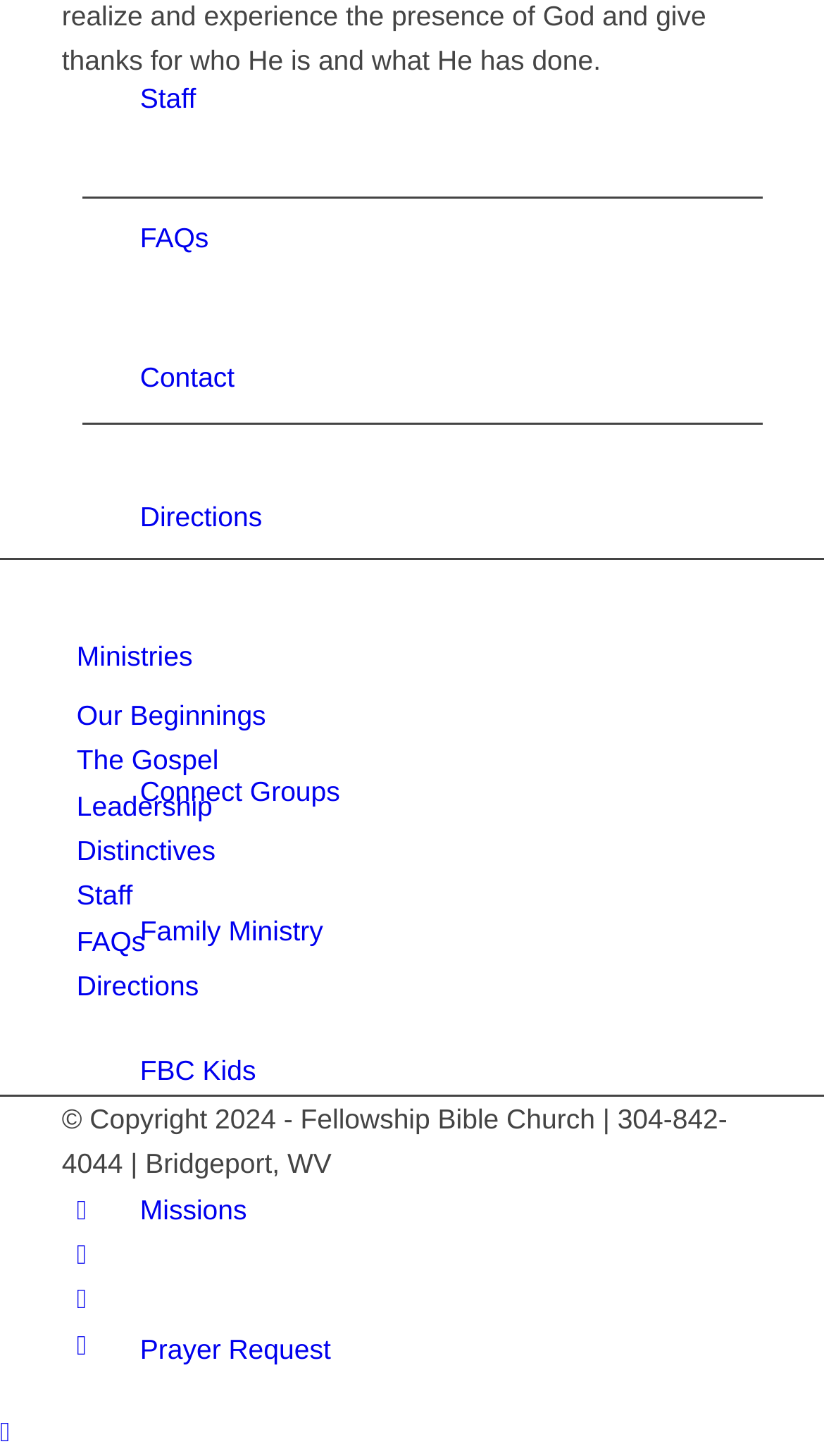What are the different ministries listed on the webpage?
Refer to the screenshot and respond with a concise word or phrase.

Staff, FAQs, Contact, Directions, Connect Groups, Family Ministry, FBC Kids, Missions, Prayer Request